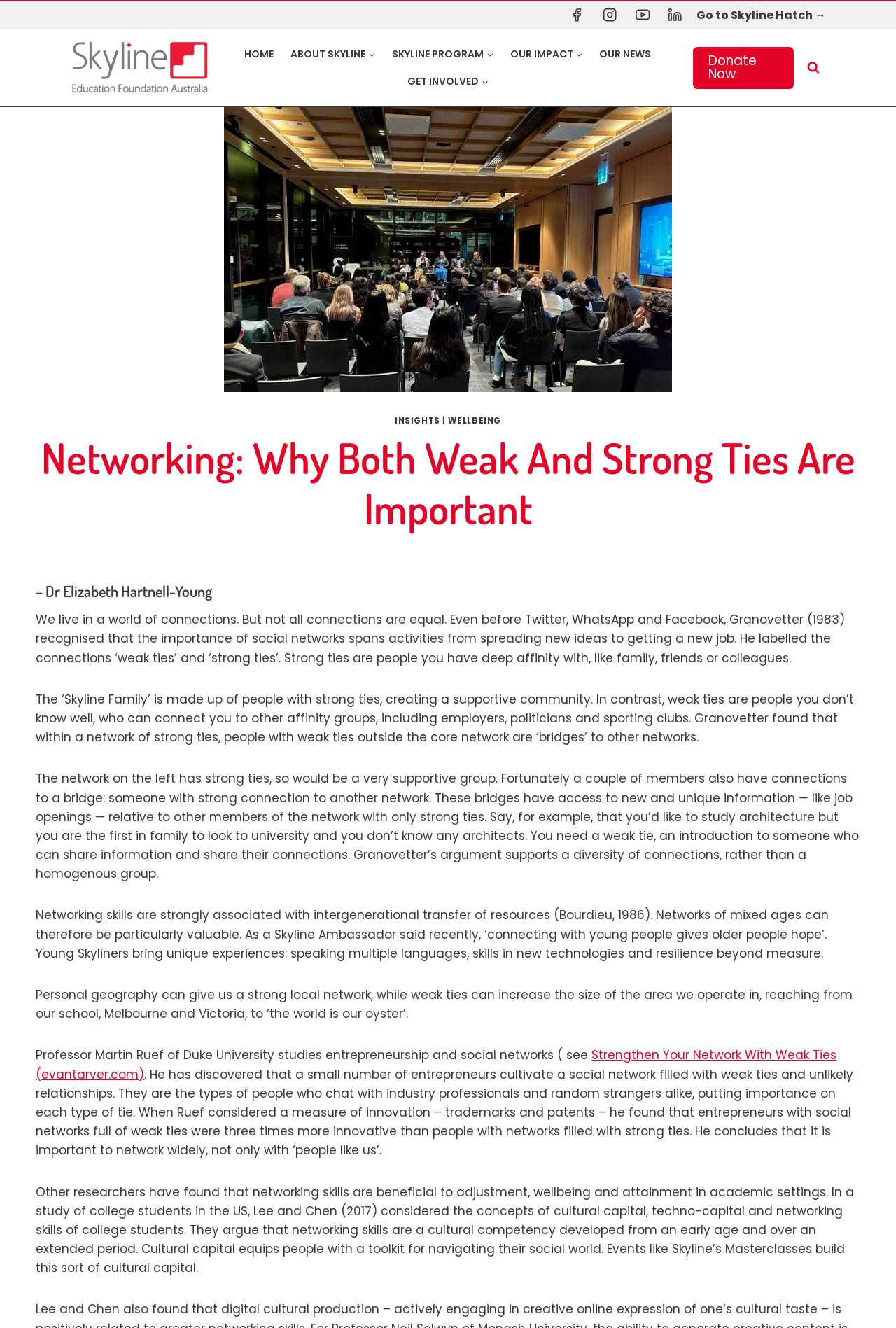Predict the bounding box coordinates of the UI element that matches this description: "Wellbeing". The coordinates should be in the format [left, top, right, bottom] with each value between 0 and 1.

[0.5, 0.313, 0.559, 0.321]